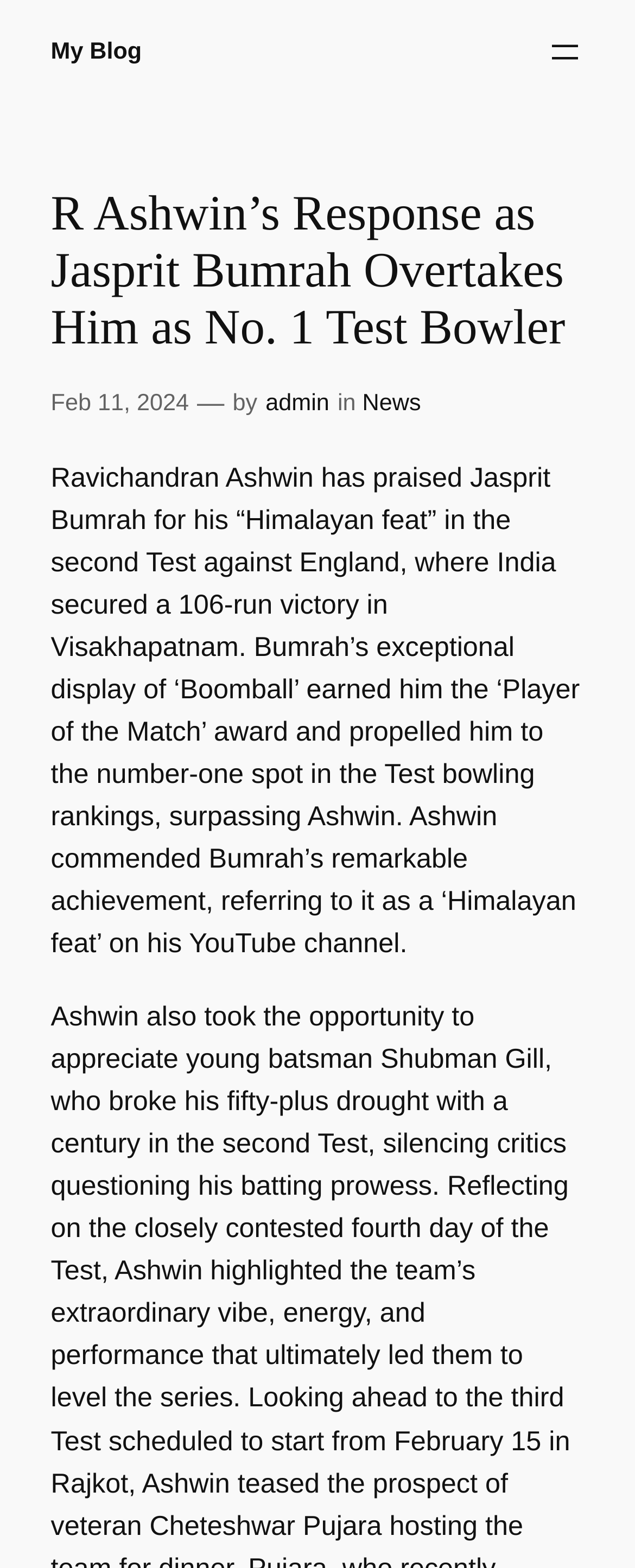Who wrote the article?
Can you give a detailed and elaborate answer to the question?

The article mentions the author as 'admin' in the byline section, which includes the text 'by admin'.